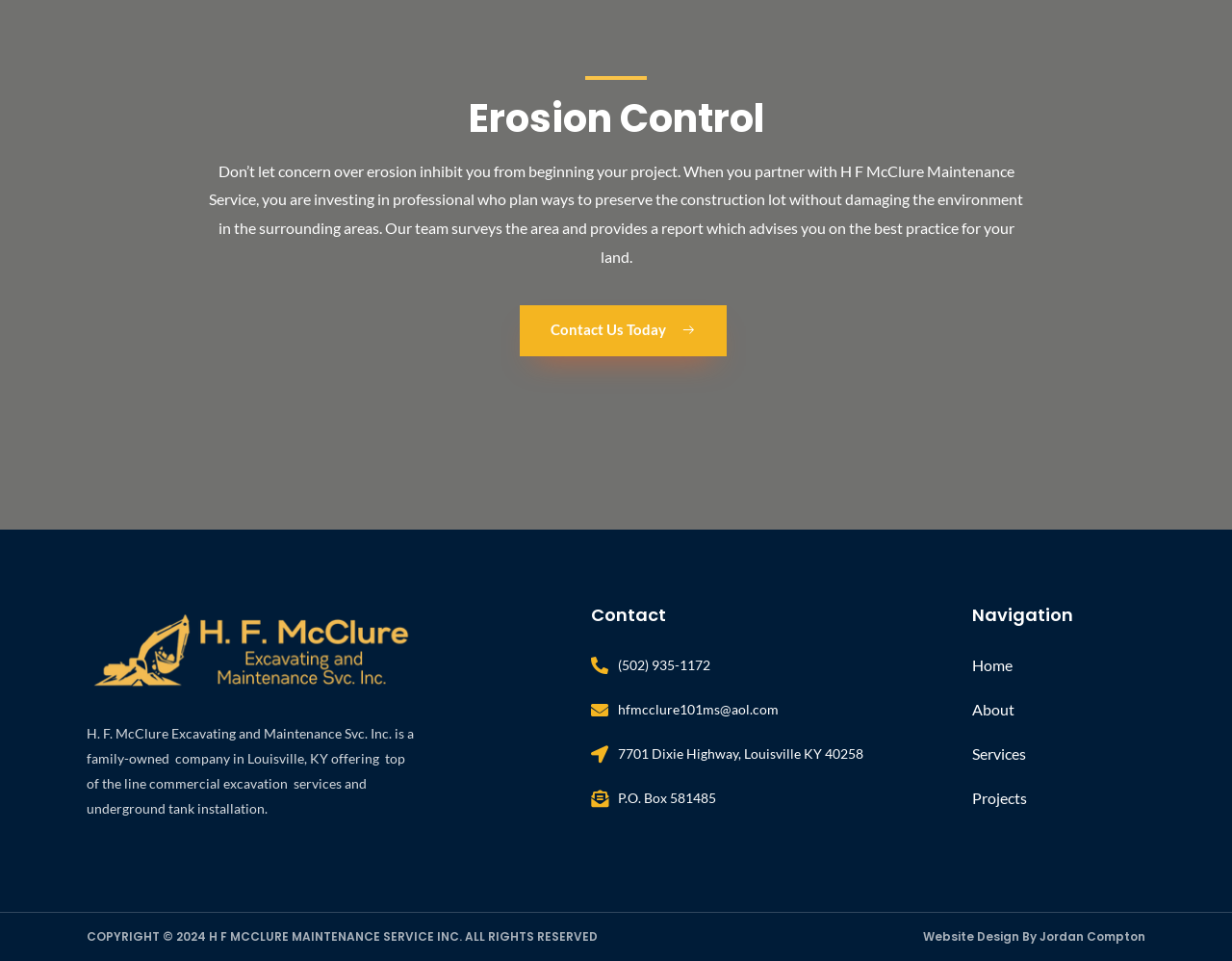What is the phone number?
From the screenshot, supply a one-word or short-phrase answer.

(502) 935-1172